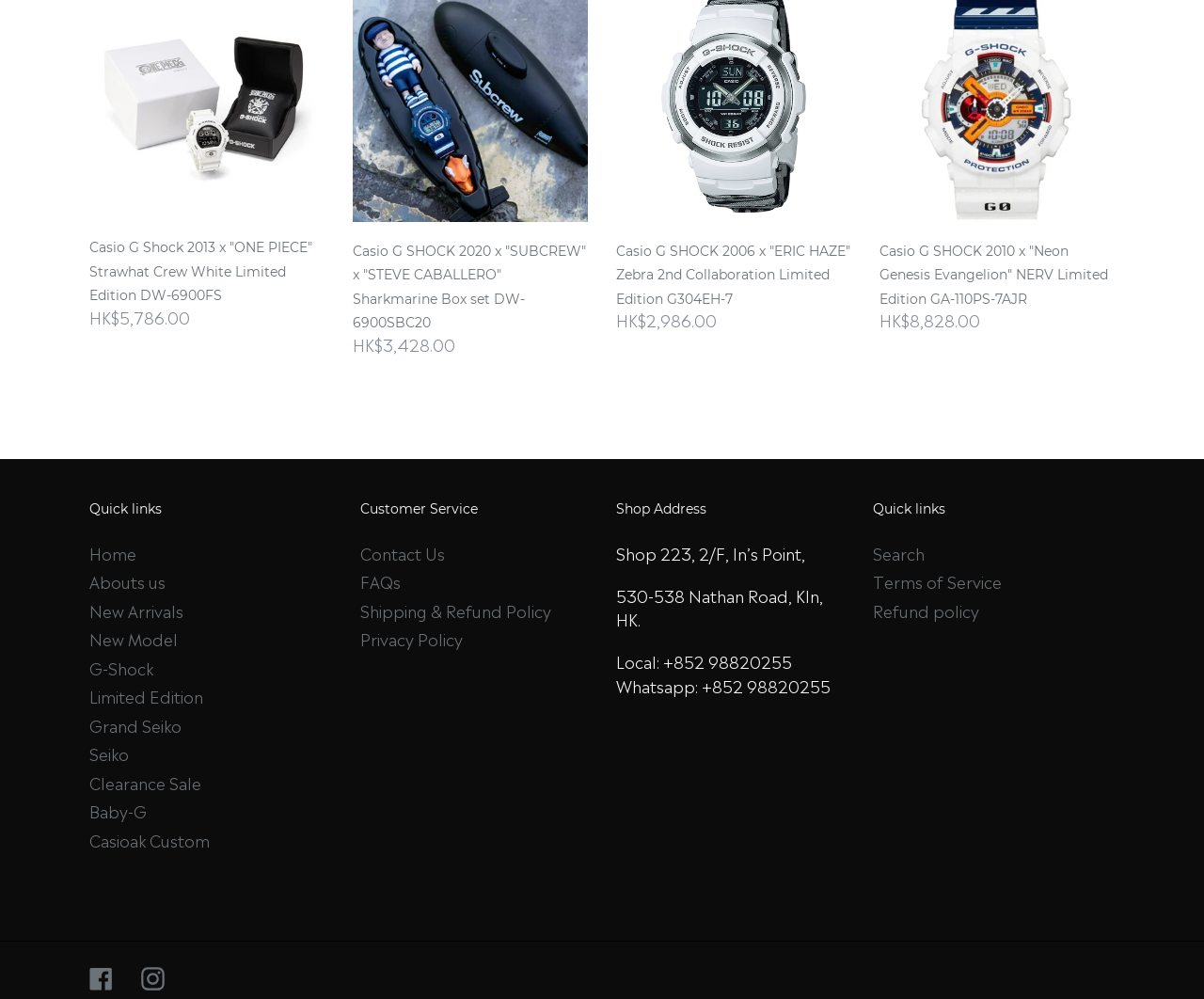How many links are there under 'Customer Service'?
Based on the visual details in the image, please answer the question thoroughly.

I found the links under 'Customer Service' by looking at the StaticText element with the text 'Customer Service' and then counting the number of link elements below it, which are 'Contact Us', 'FAQs', 'Shipping & Refund Policy', and 'Privacy Policy'.